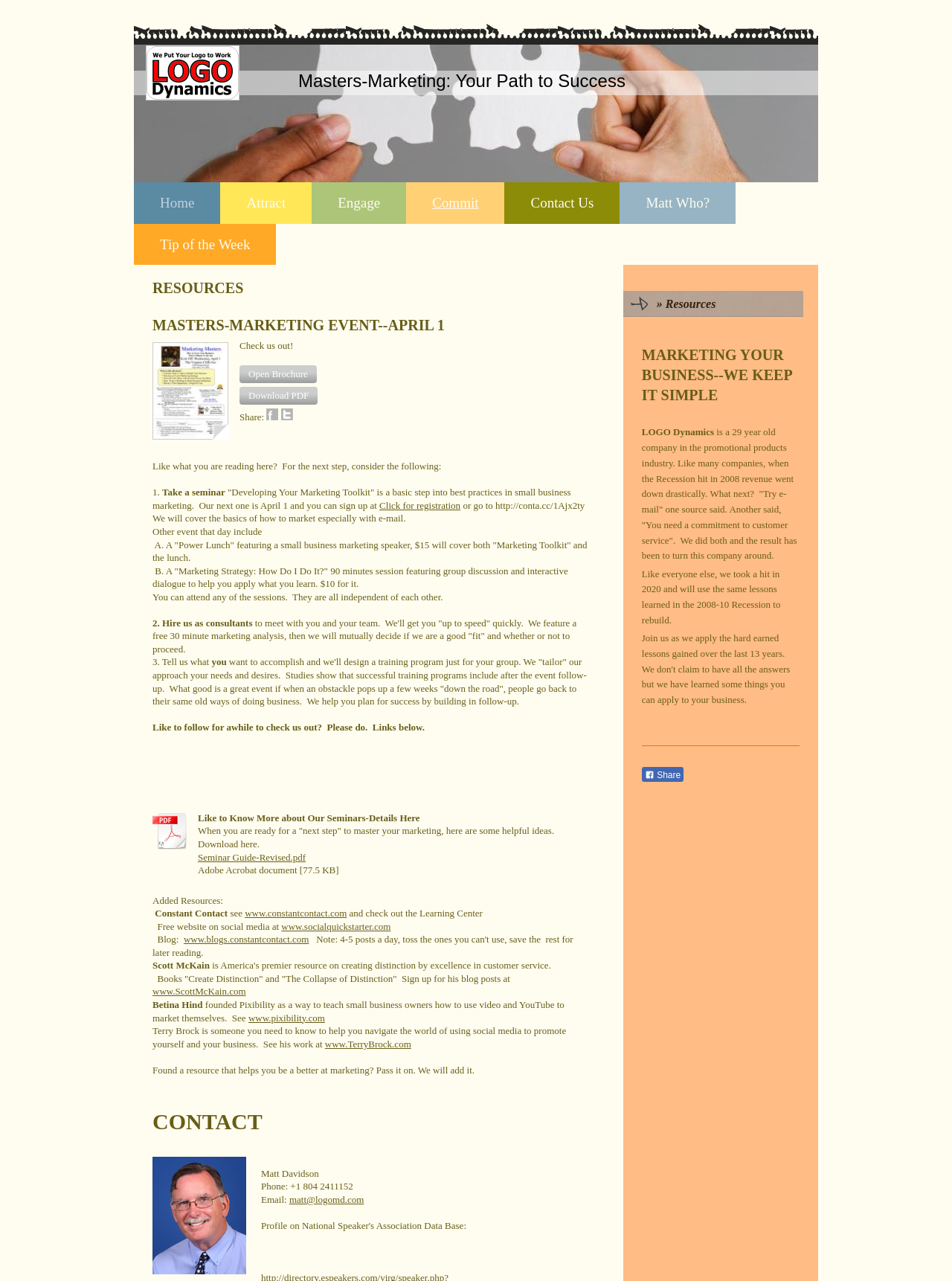Based on what you see in the screenshot, provide a thorough answer to this question: What is the topic of the seminar on April 1?

I found the answer by looking at the StaticText element with the content 'Developing Your Marketing Toolkit' which is located at [0.16, 0.38, 0.6, 0.399] and is a part of the description of the seminar on April 1.